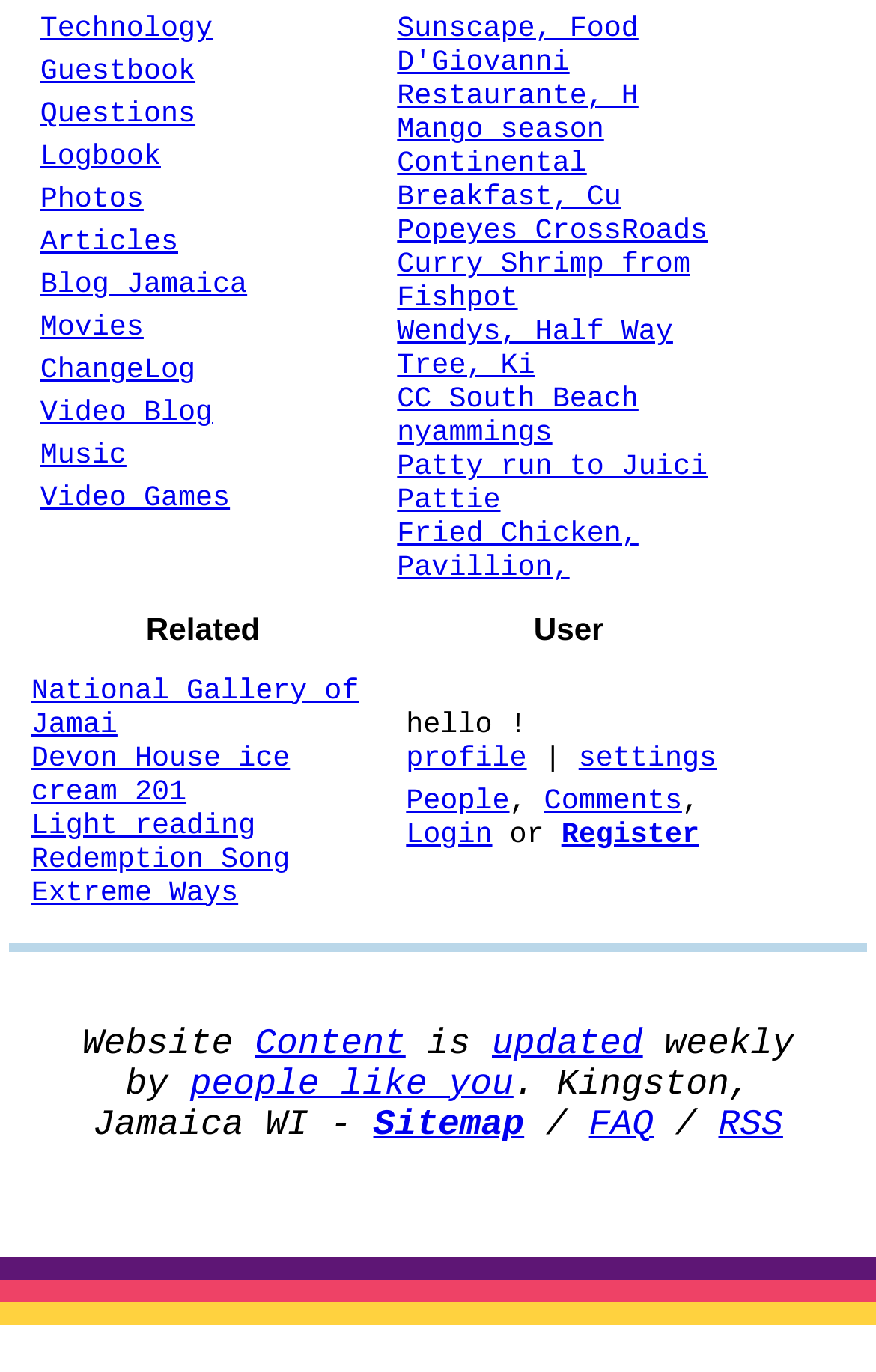Please find the bounding box coordinates of the element's region to be clicked to carry out this instruction: "View the profile".

[0.464, 0.539, 0.601, 0.564]